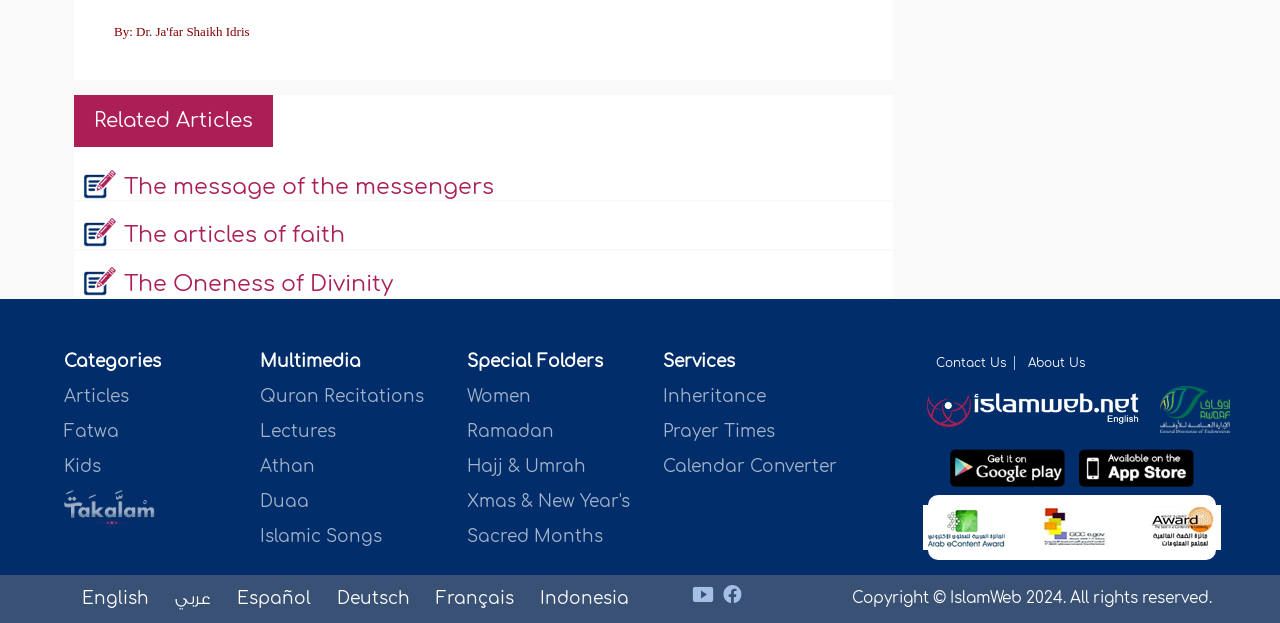Determine the coordinates of the bounding box that should be clicked to complete the instruction: "Listen to Quran Recitations". The coordinates should be represented by four float numbers between 0 and 1: [left, top, right, bottom].

[0.203, 0.622, 0.331, 0.652]